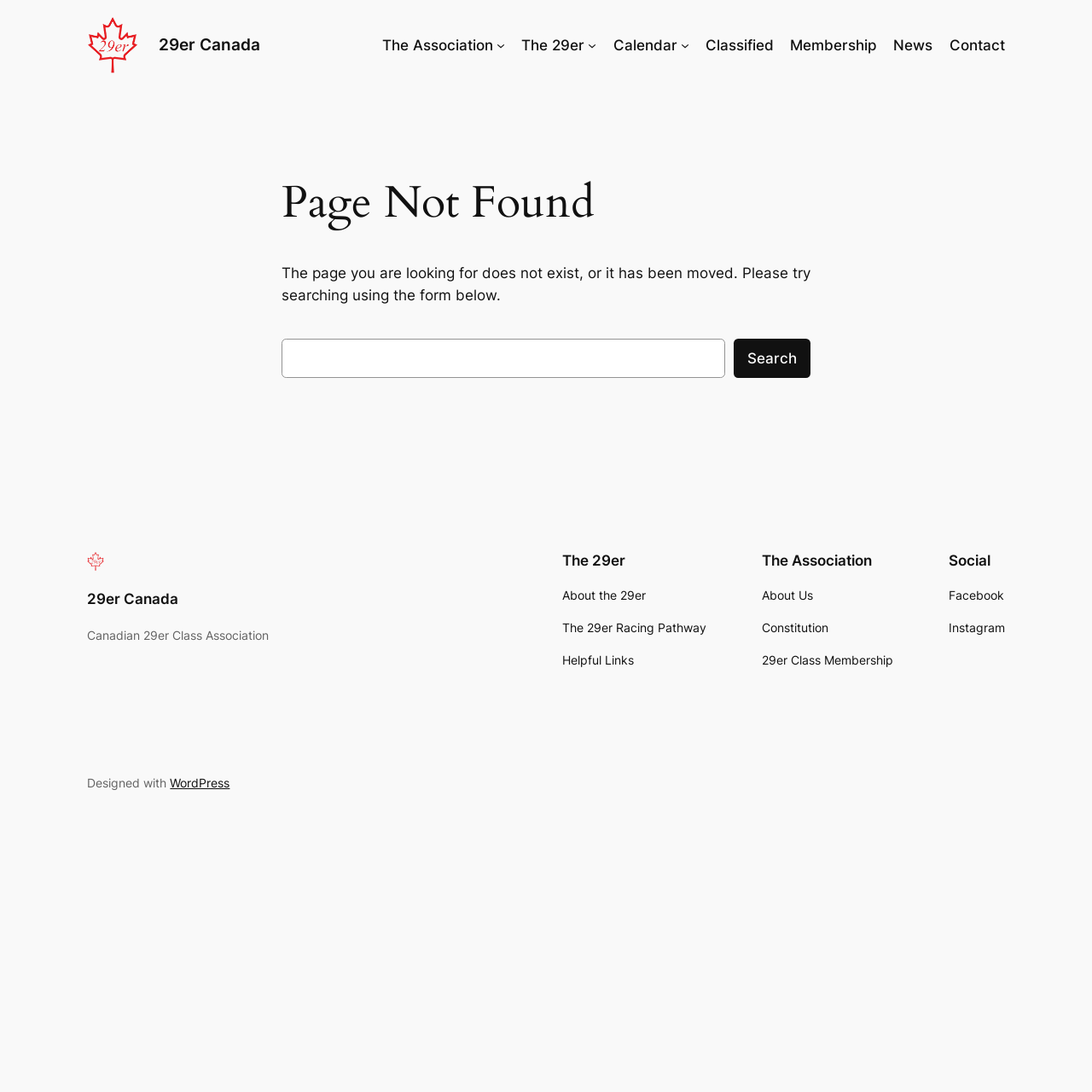Analyze the image and answer the question with as much detail as possible: 
What is the website built with?

The website is built with WordPress, as indicated by the 'Designed with WordPress' text at the bottom of the webpage.